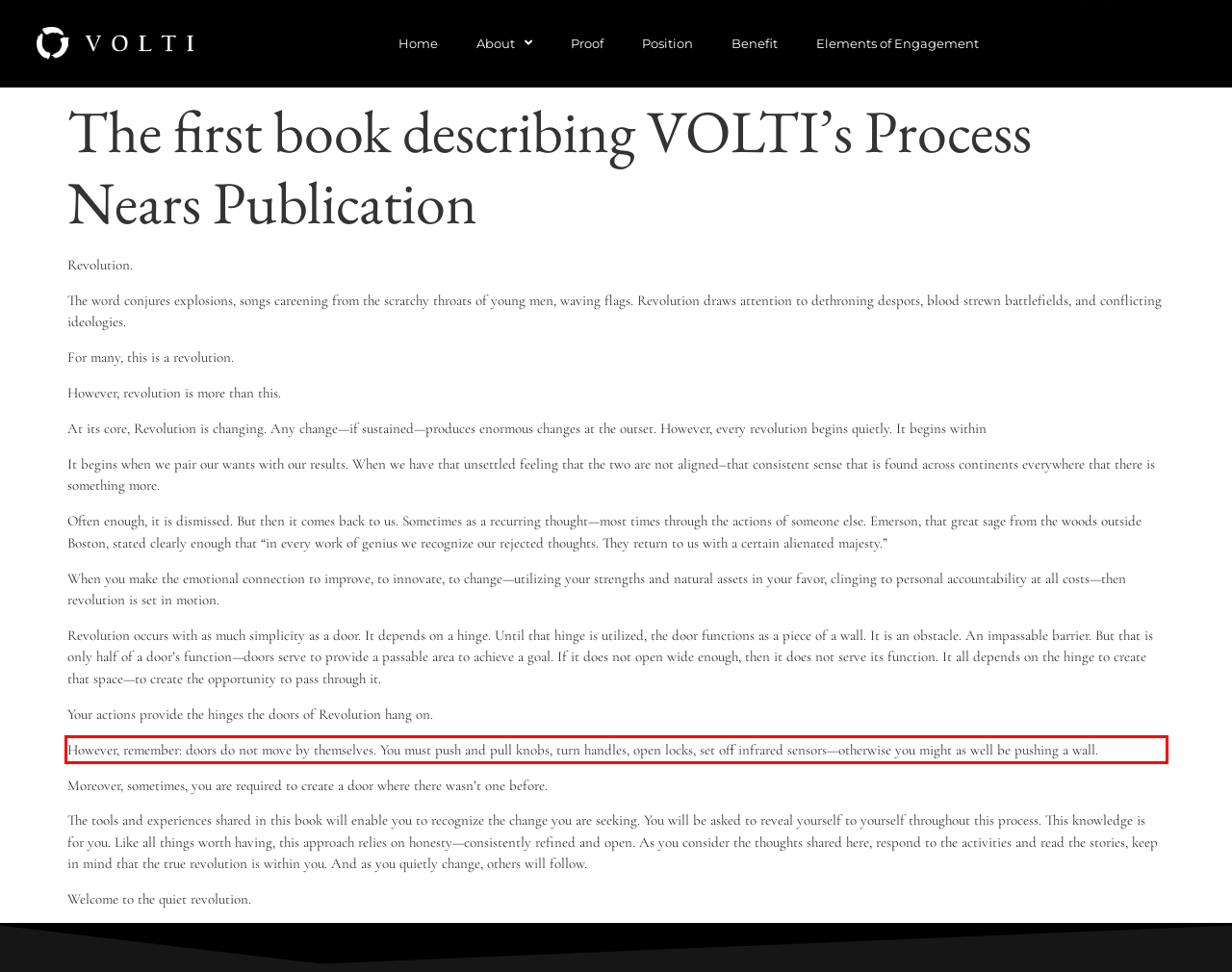Identify the red bounding box in the webpage screenshot and perform OCR to generate the text content enclosed.

However, remember: doors do not move by themselves. You must push and pull knobs, turn handles, open locks, set off infrared sensors—otherwise you might as well be pushing a wall.